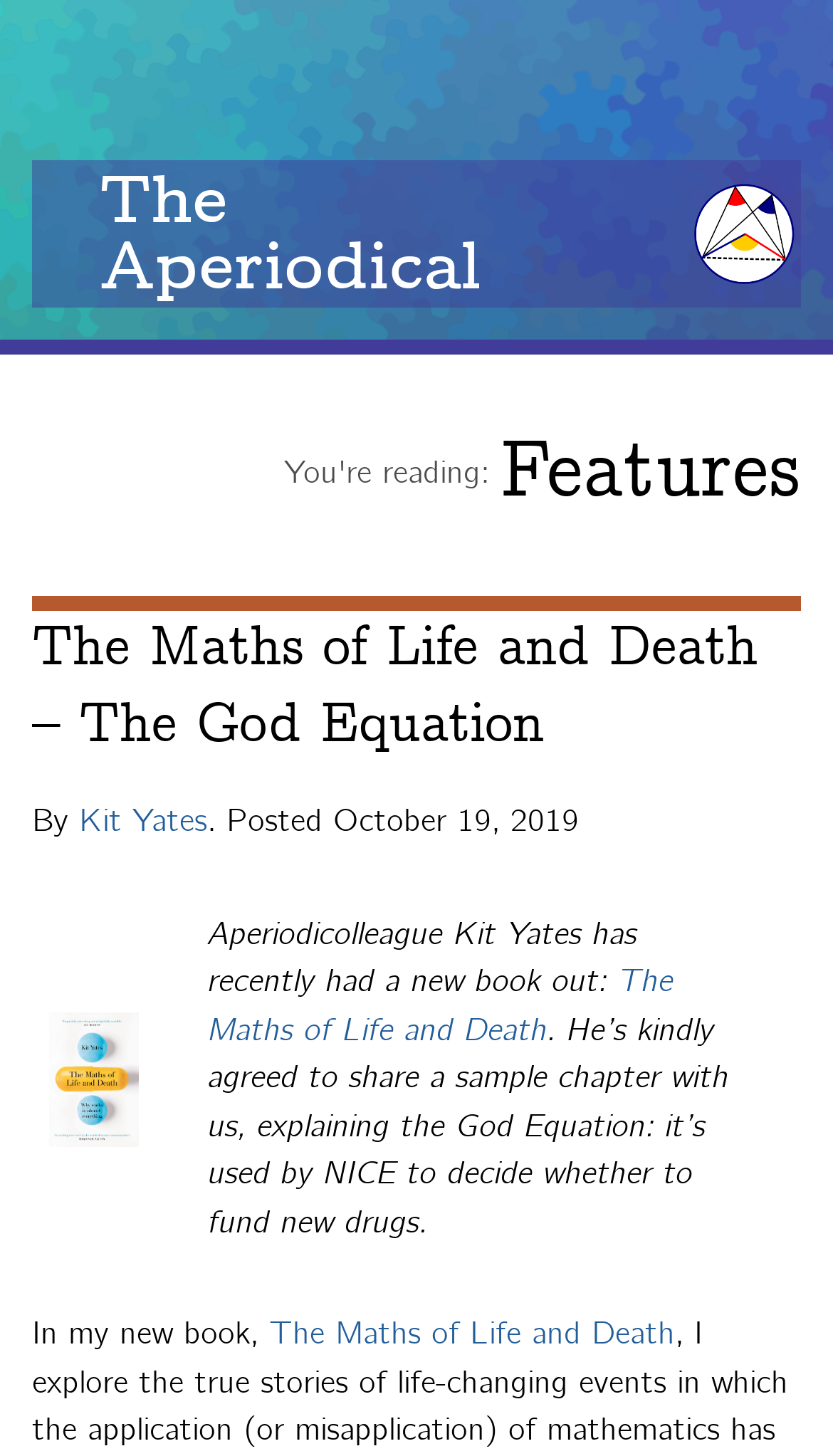What is the name of the book mentioned in the article?
Look at the image and respond to the question as thoroughly as possible.

I determined the answer by examining the link elements with the text 'The Maths of Life and Death' which appear multiple times in the article.